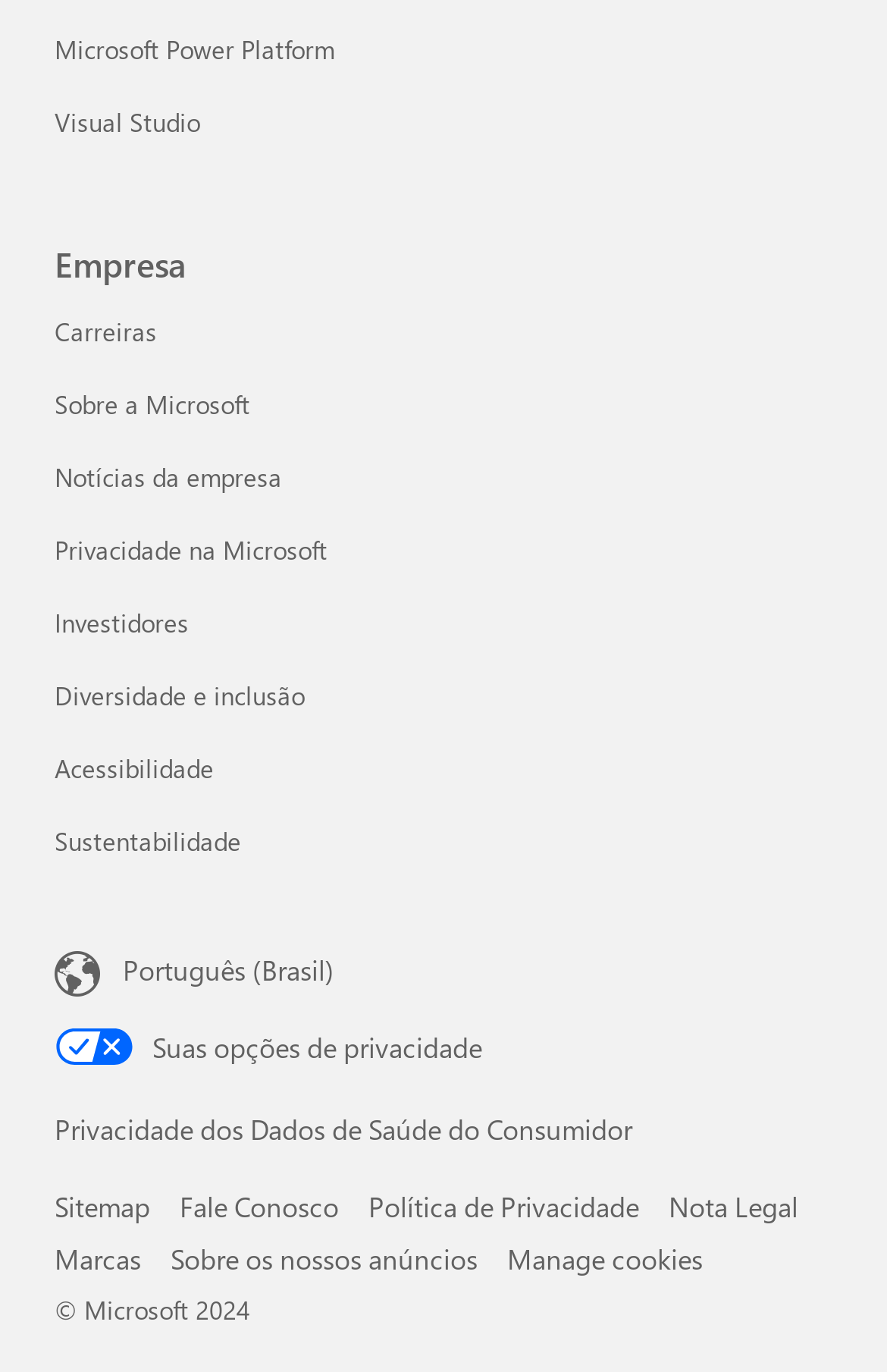Respond to the question below with a single word or phrase:
What is the copyright year mentioned at the bottom of the webpage?

2024